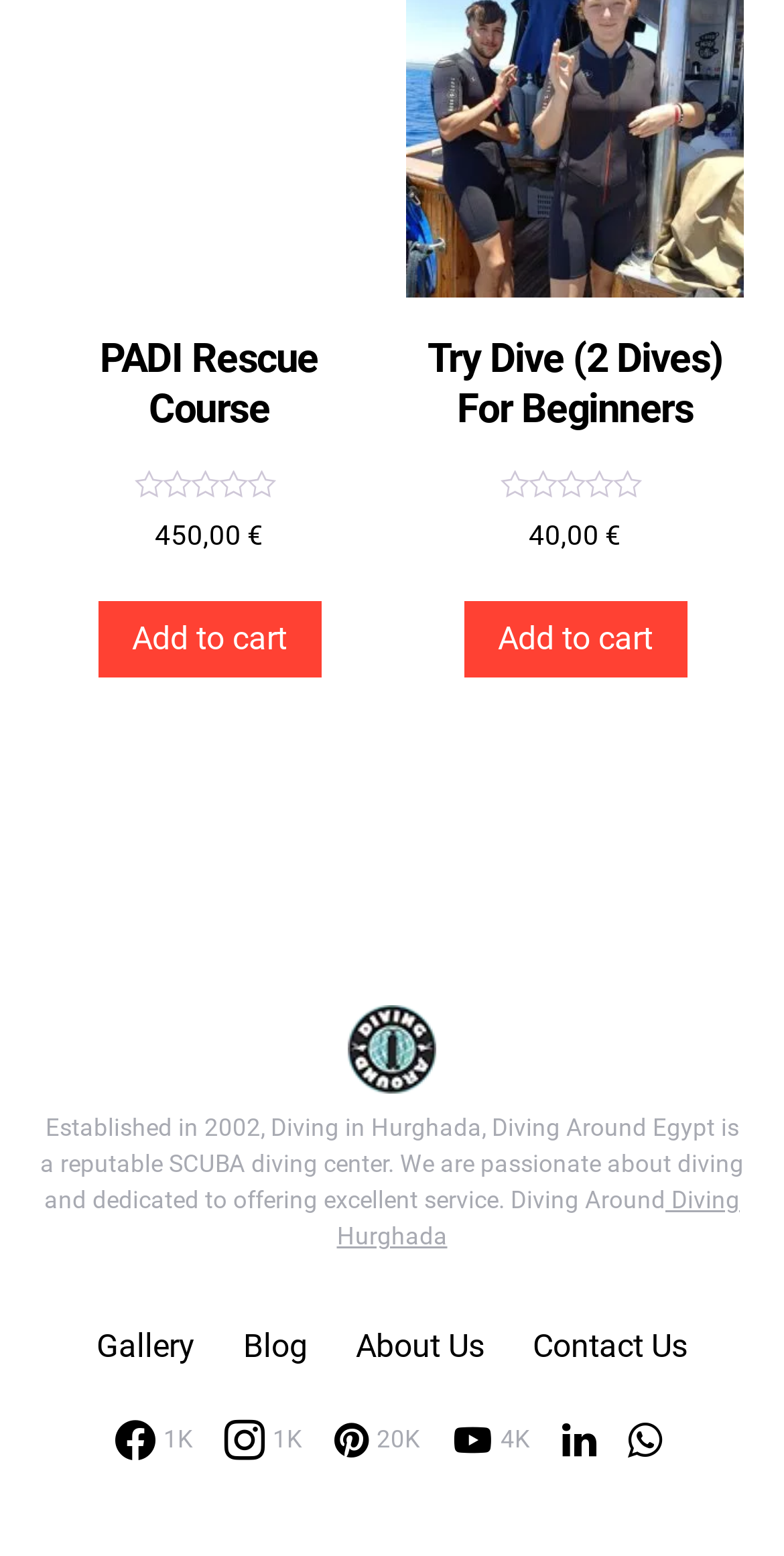Locate the bounding box coordinates of the area that needs to be clicked to fulfill the following instruction: "access January 2008". The coordinates should be in the format of four float numbers between 0 and 1, namely [left, top, right, bottom].

None